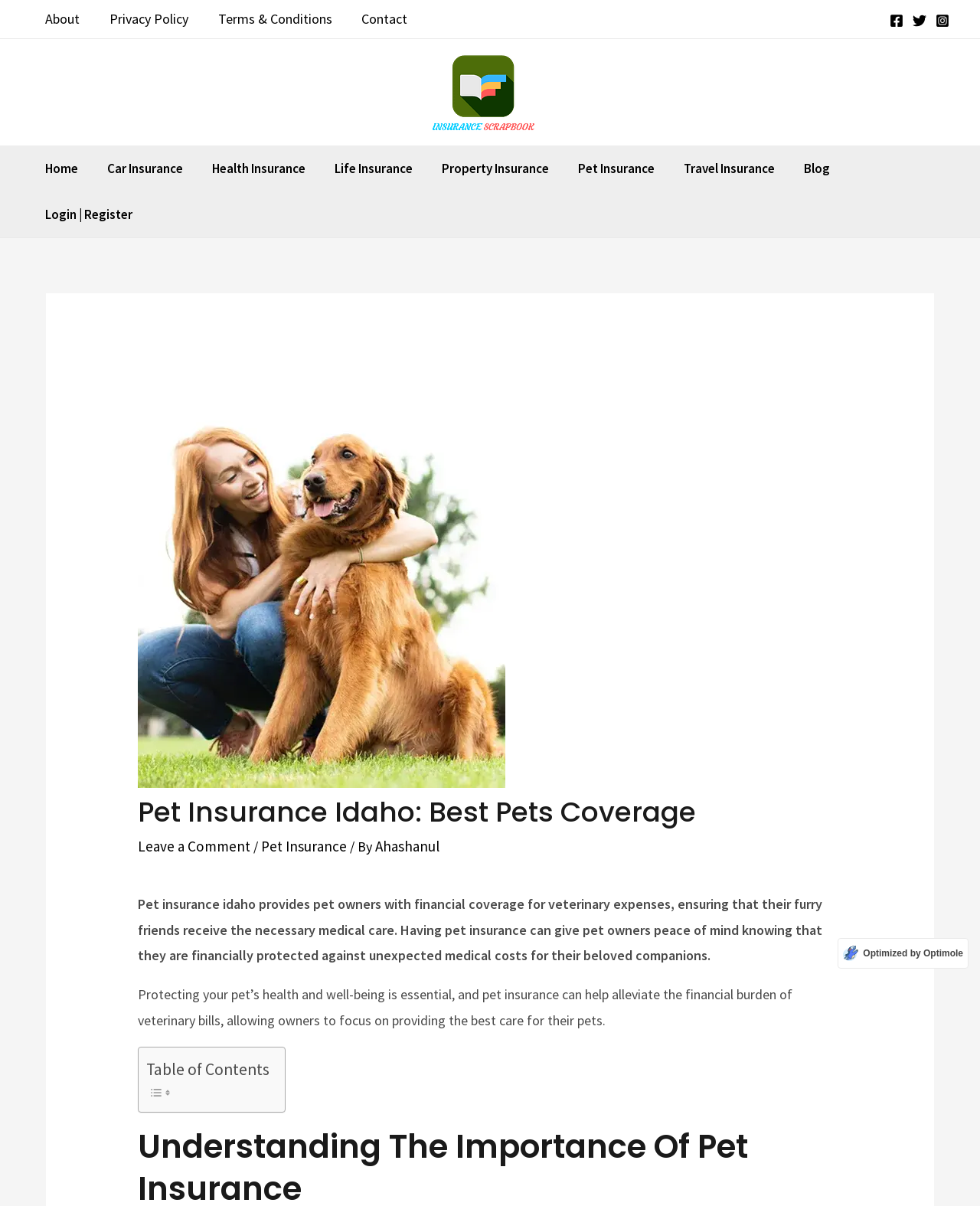What is the title of the section that starts with 'Understanding The Importance Of Pet Insurance'?
From the image, respond using a single word or phrase.

Understanding The Importance Of Pet Insurance